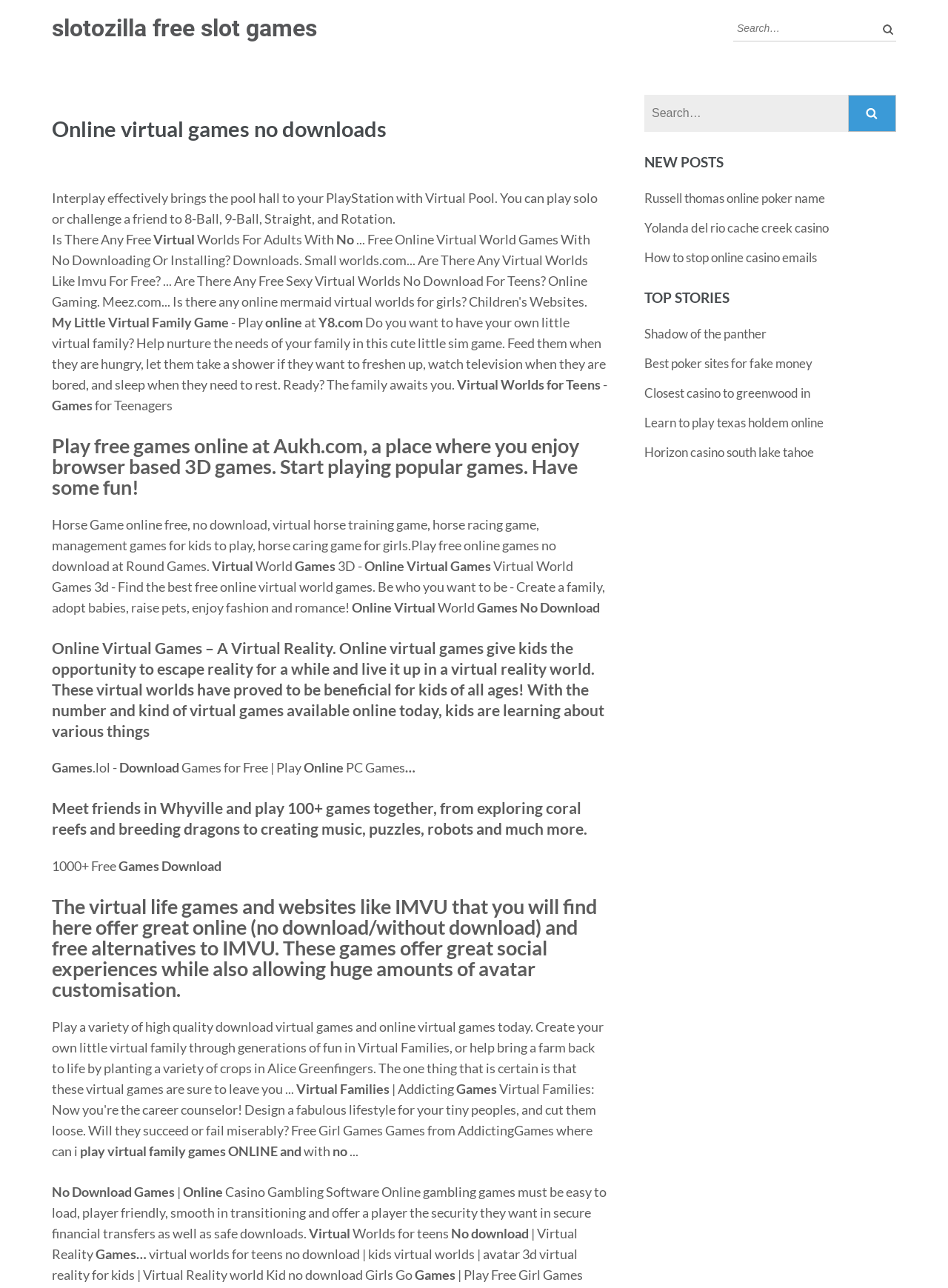Generate a detailed explanation of the webpage's features and information.

This webpage is about online virtual games, with a focus on no-download options. At the top, there is a link to "Skip to content" and a search bar with a "Search" button. Below the search bar, there is a heading that reads "Online virtual games no downloads inkio". 

The main content of the page is divided into several sections, each with its own heading and descriptive text. The sections appear to be a collection of articles or blog posts about online virtual games, with topics ranging from virtual pool games to virtual worlds for teens and adults. 

There are numerous paragraphs of text throughout the page, describing various online games and their features. Some of the games mentioned include Virtual Pool, My Little Virtual Family, and Virtual Worlds for Teens. The text also discusses the benefits of online virtual games for kids and adults alike.

In addition to the descriptive text, there are several links scattered throughout the page, including links to specific games, online casinos, and other related topics. Some of these links are grouped together under headings like "NEW POSTS". 

At the bottom of the page, there is a complementary section with another search bar and a few more links to online games and casinos. Overall, the page appears to be a resource for people looking for online virtual games to play, with a focus on no-download options.